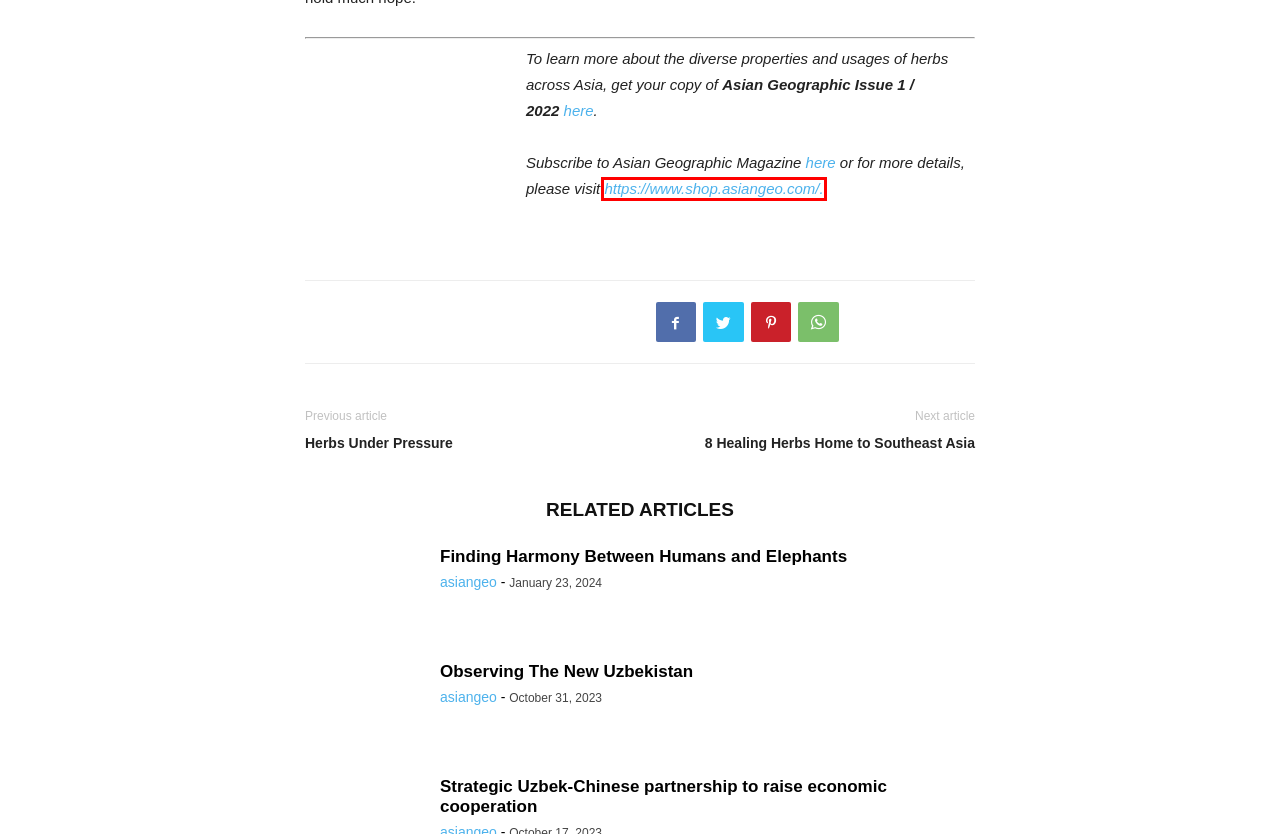Look at the screenshot of a webpage where a red bounding box surrounds a UI element. Your task is to select the best-matching webpage description for the new webpage after you click the element within the bounding box. The available options are:
A. Observing The New Uzbekistan – Asian Geographic Magazines
B. asiangeo | Asian Geographic Magazines
C. Strategic Uzbek-Chinese partnership to raise economic cooperation – Asian Geographic Magazines
D. Subscription | Product categories | Asian Geographic Shop
E. Herbs Under Pressure – Asian Geographic Magazines
F. Asian Geographic No. 152 | Asian Geographic Shop
G. Finding Harmony Between Humans and Elephants – Asian Geographic Magazines
H. Asian Geographic Shop

H